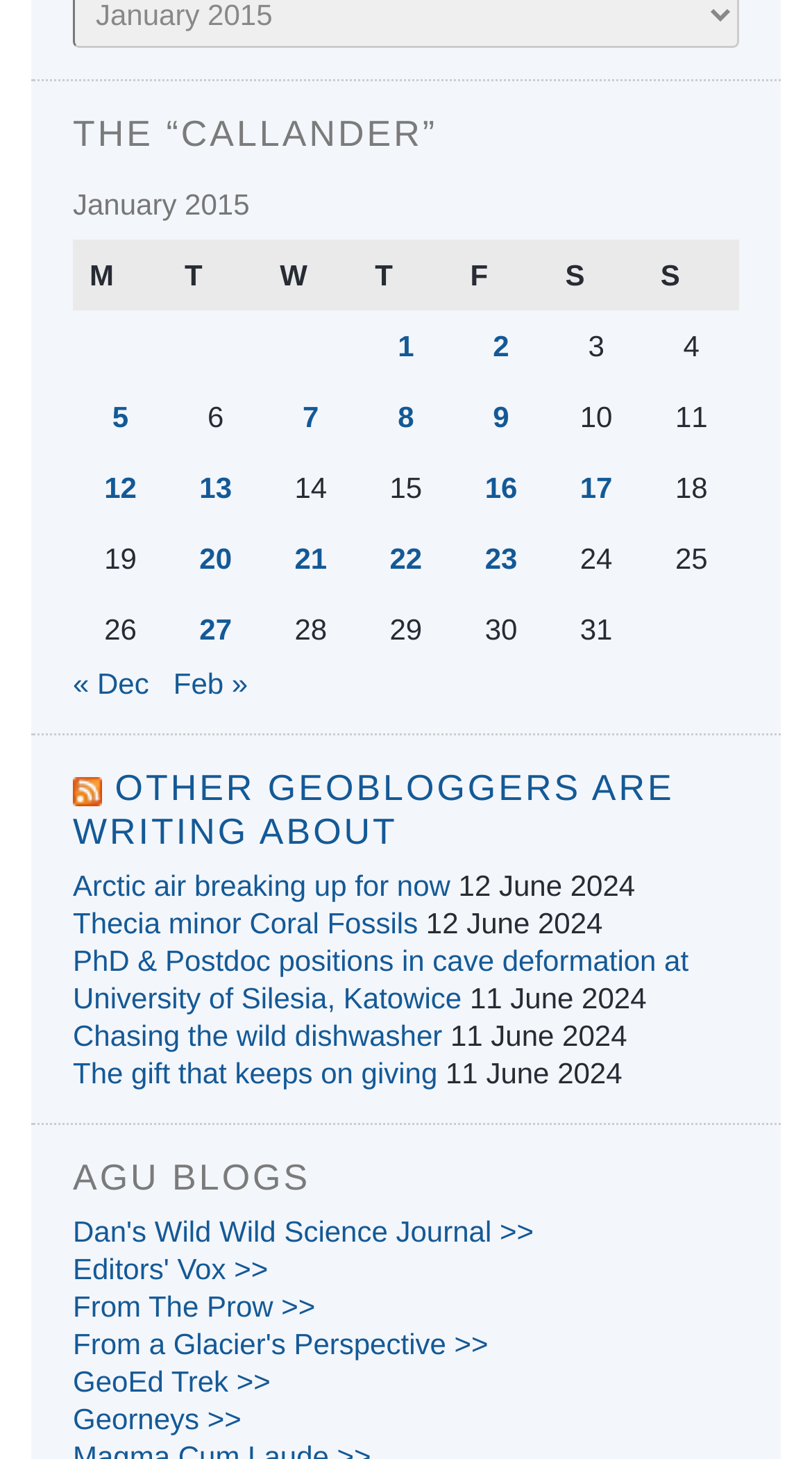What is the title of the first heading?
Provide a short answer using one word or a brief phrase based on the image.

THE “CALLANDER”